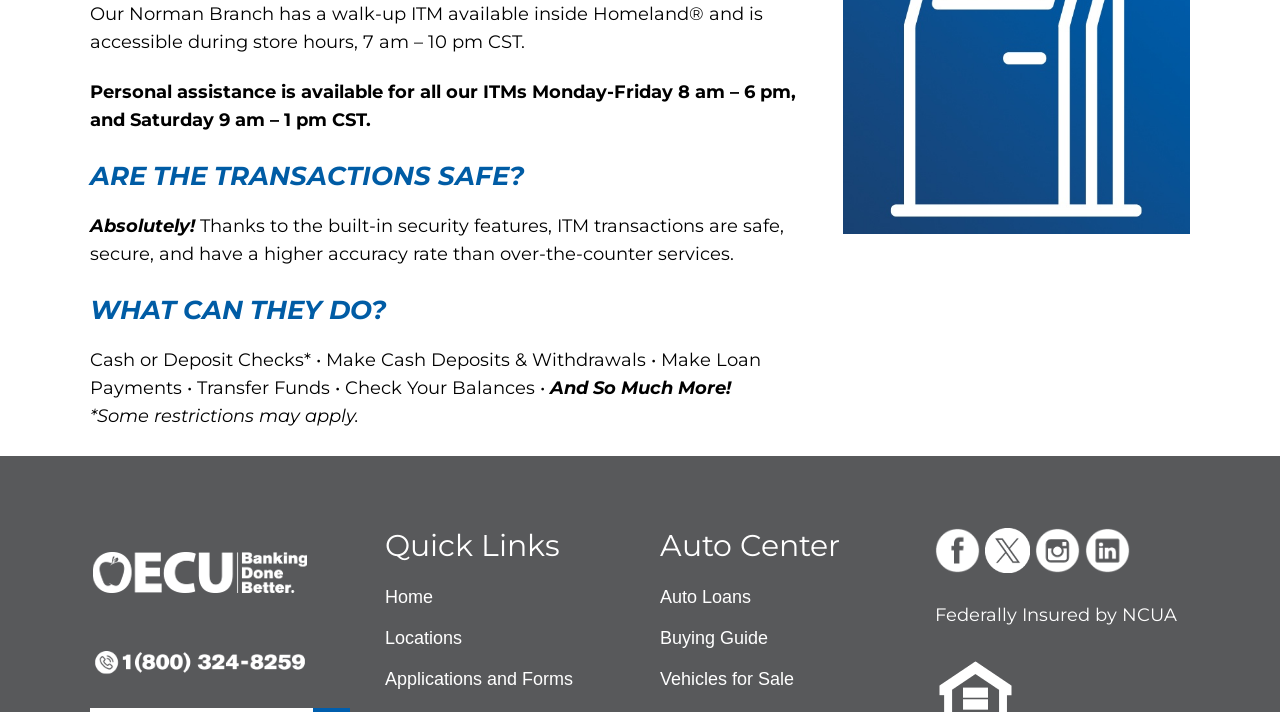Using the information in the image, give a comprehensive answer to the question: 
What can be done with an ITM?

I found the answer by looking at the StaticText element with the text 'Cash or Deposit Checks* • Make Cash Deposits & Withdrawals • Make Loan Payments • Transfer Funds • Check Your Balances •', which lists the services that can be done with an ITM.